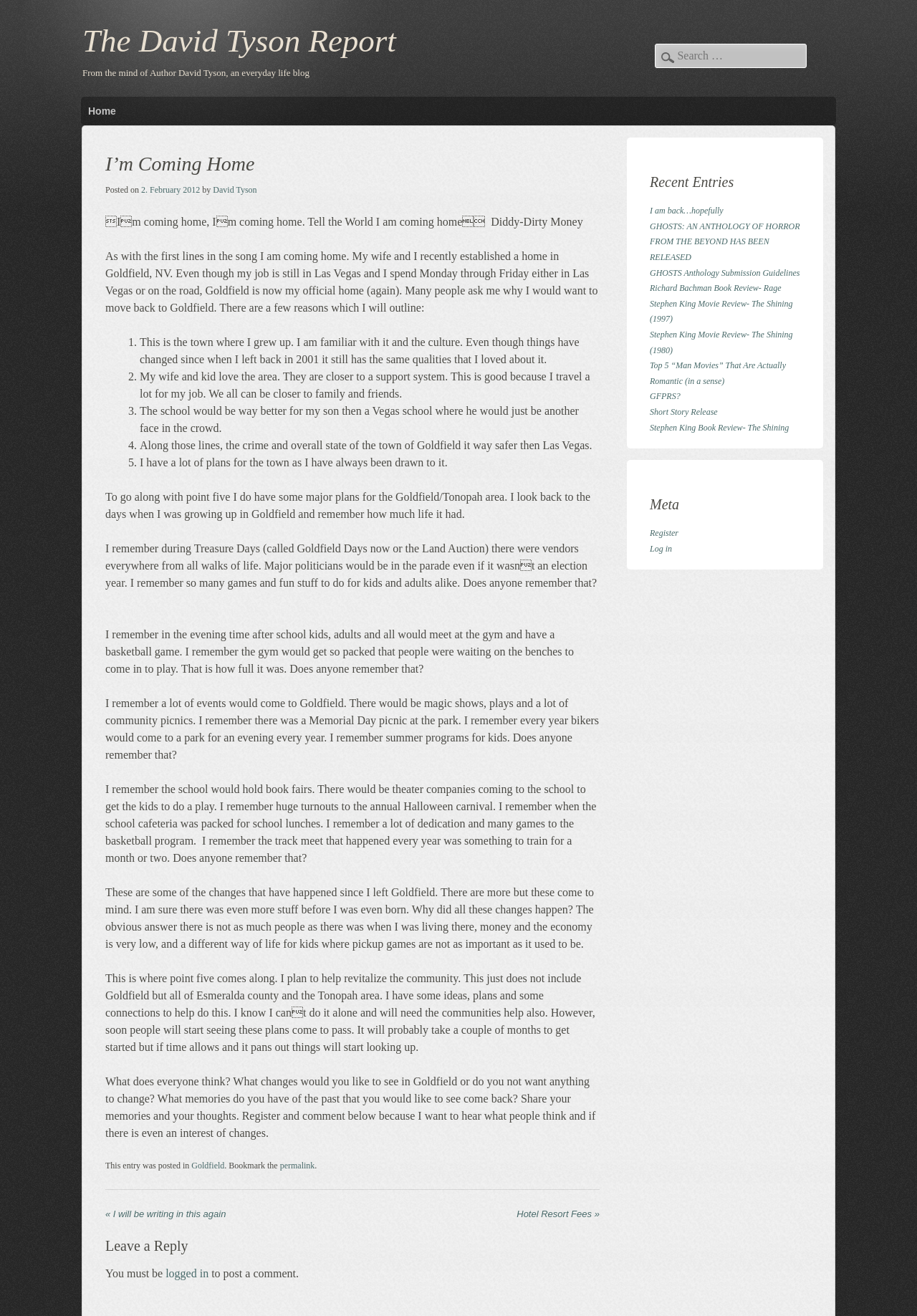Determine the bounding box coordinates of the clickable element necessary to fulfill the instruction: "Read the recent entry 'I am back…hopefully'". Provide the coordinates as four float numbers within the 0 to 1 range, i.e., [left, top, right, bottom].

[0.709, 0.156, 0.789, 0.164]